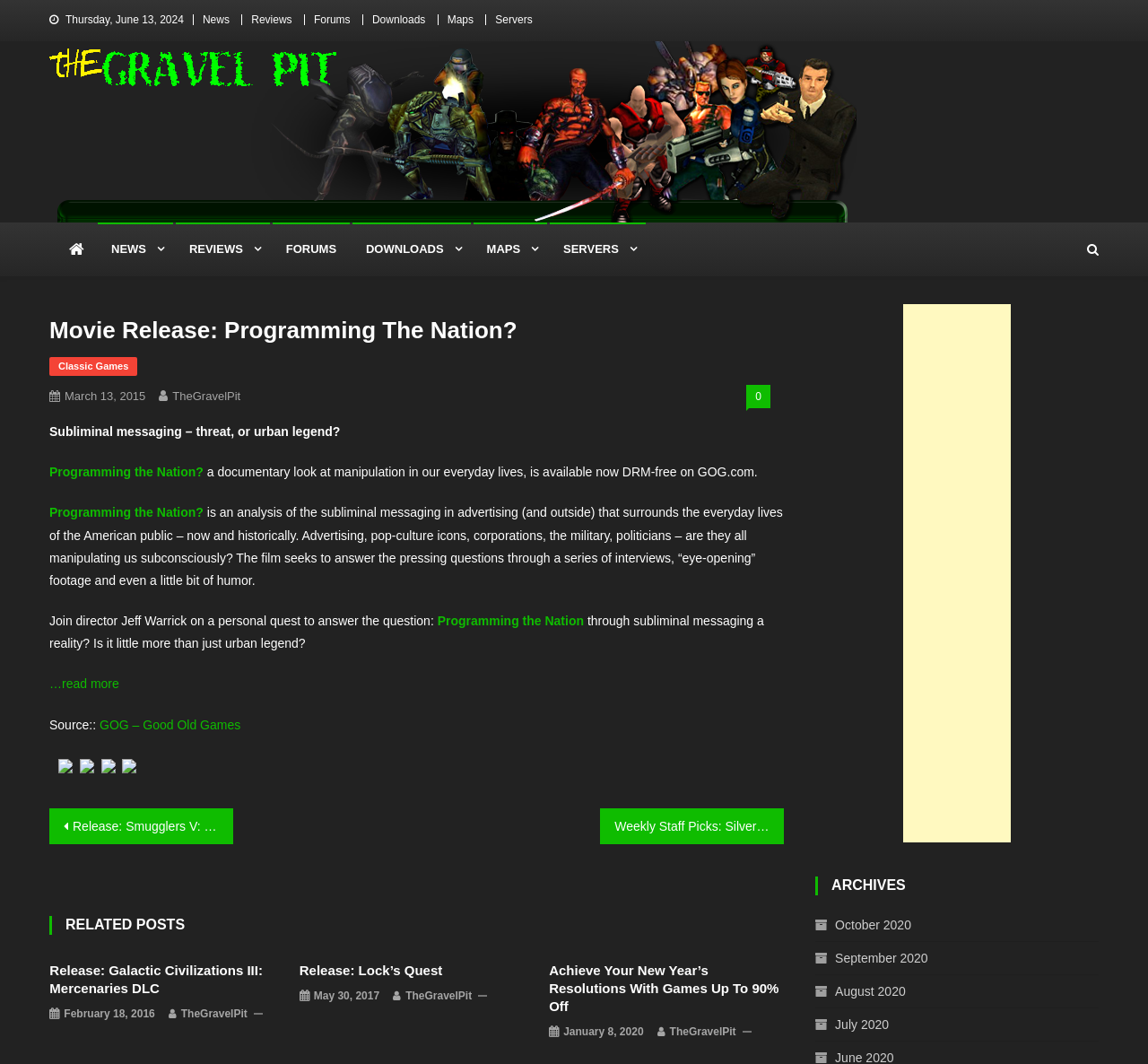Locate the bounding box coordinates of the region to be clicked to comply with the following instruction: "Click on the GetAllCourse link". The coordinates must be four float numbers between 0 and 1, in the form [left, top, right, bottom].

None